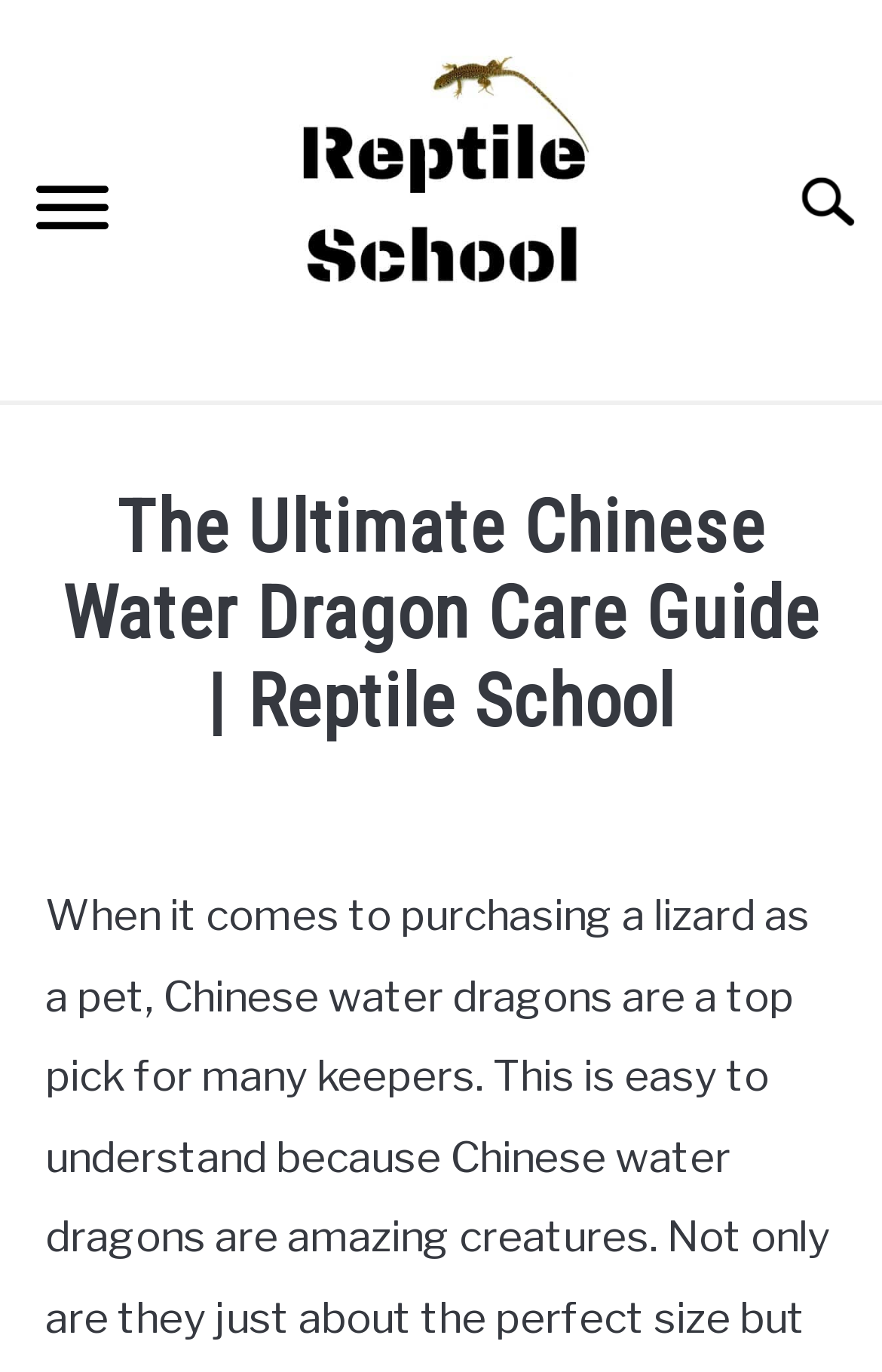Can you find the bounding box coordinates for the UI element given this description: "alt="Don Sizemore & Associates""? Provide the coordinates as four float numbers between 0 and 1: [left, top, right, bottom].

None